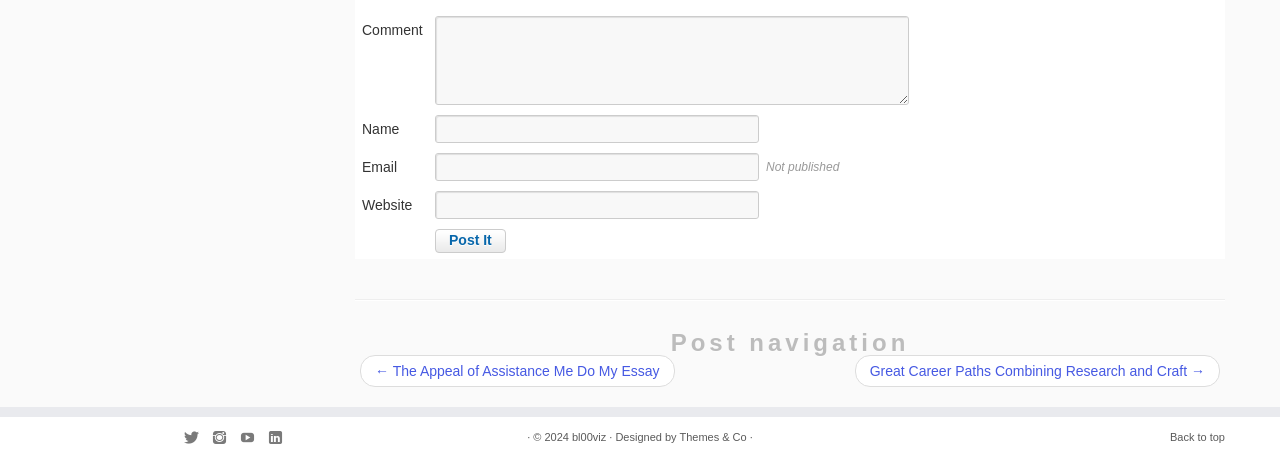Determine the bounding box of the UI component based on this description: "parent_node: Website name="url"". The bounding box coordinates should be four float values between 0 and 1, i.e., [left, top, right, bottom].

[0.34, 0.408, 0.593, 0.468]